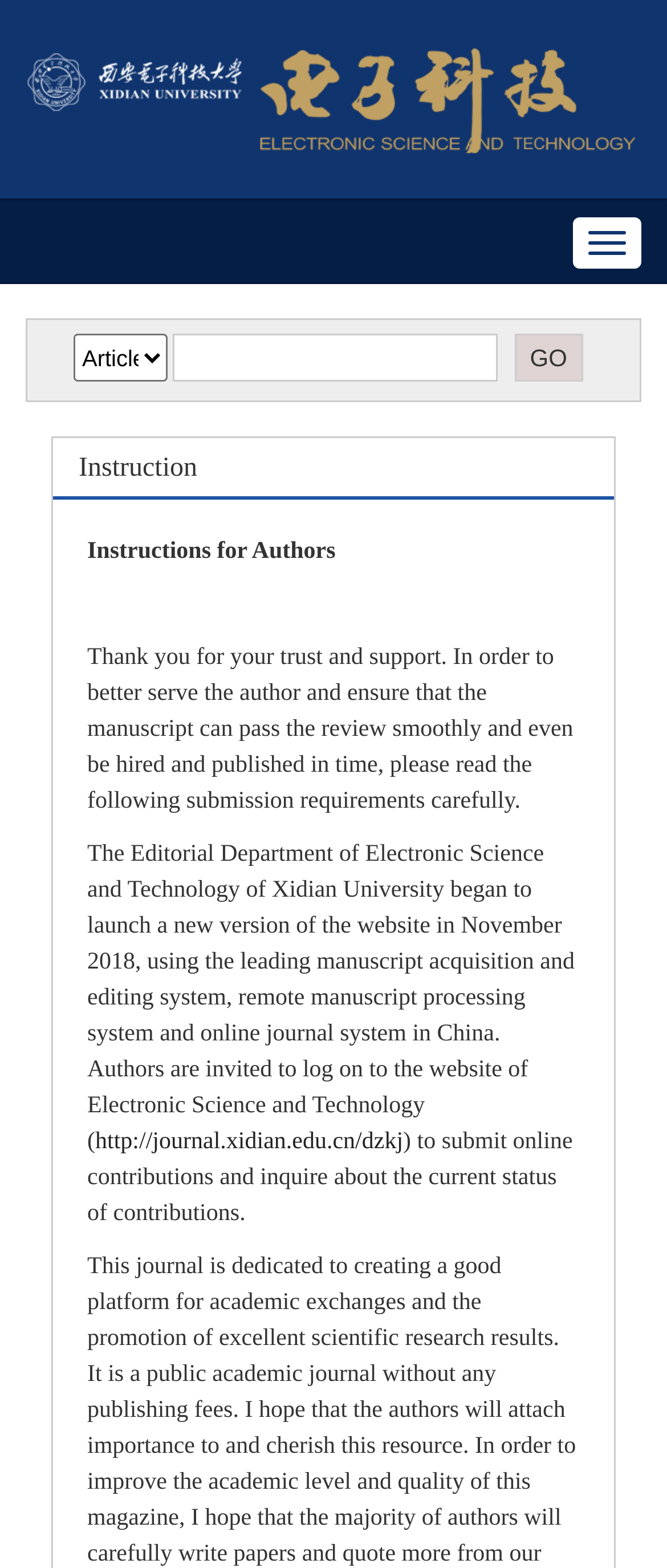Bounding box coordinates are specified in the format (top-left x, top-left y, bottom-right x, bottom-right y). All values are floating point numbers bounded between 0 and 1. Please provide the bounding box coordinate of the region this sentence describes: http://journal.xidian.edu.cn/dzkj

[0.143, 0.72, 0.604, 0.736]